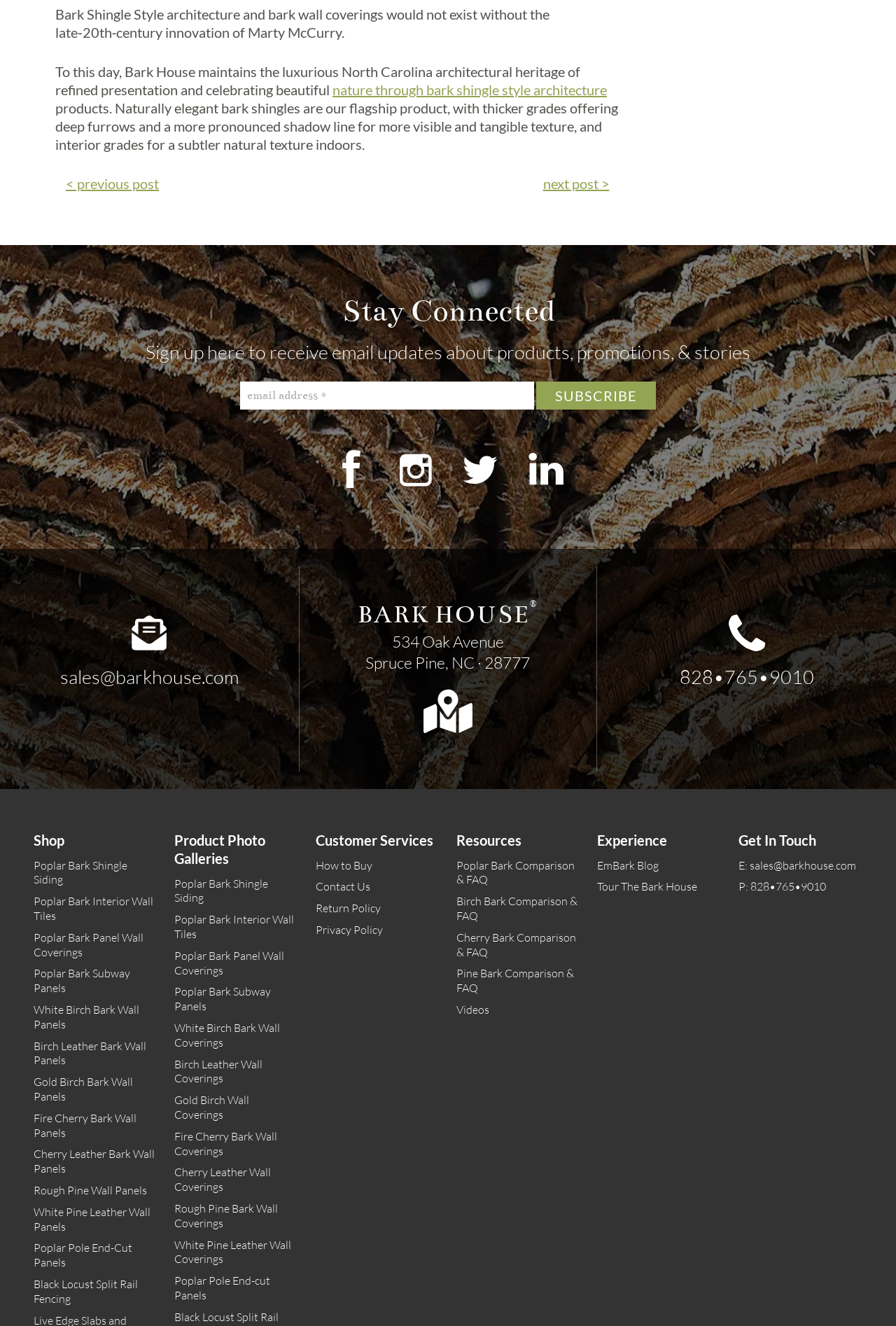Please determine the bounding box coordinates of the section I need to click to accomplish this instruction: "View Poplar Bark Shingle Siding products".

[0.038, 0.647, 0.142, 0.669]